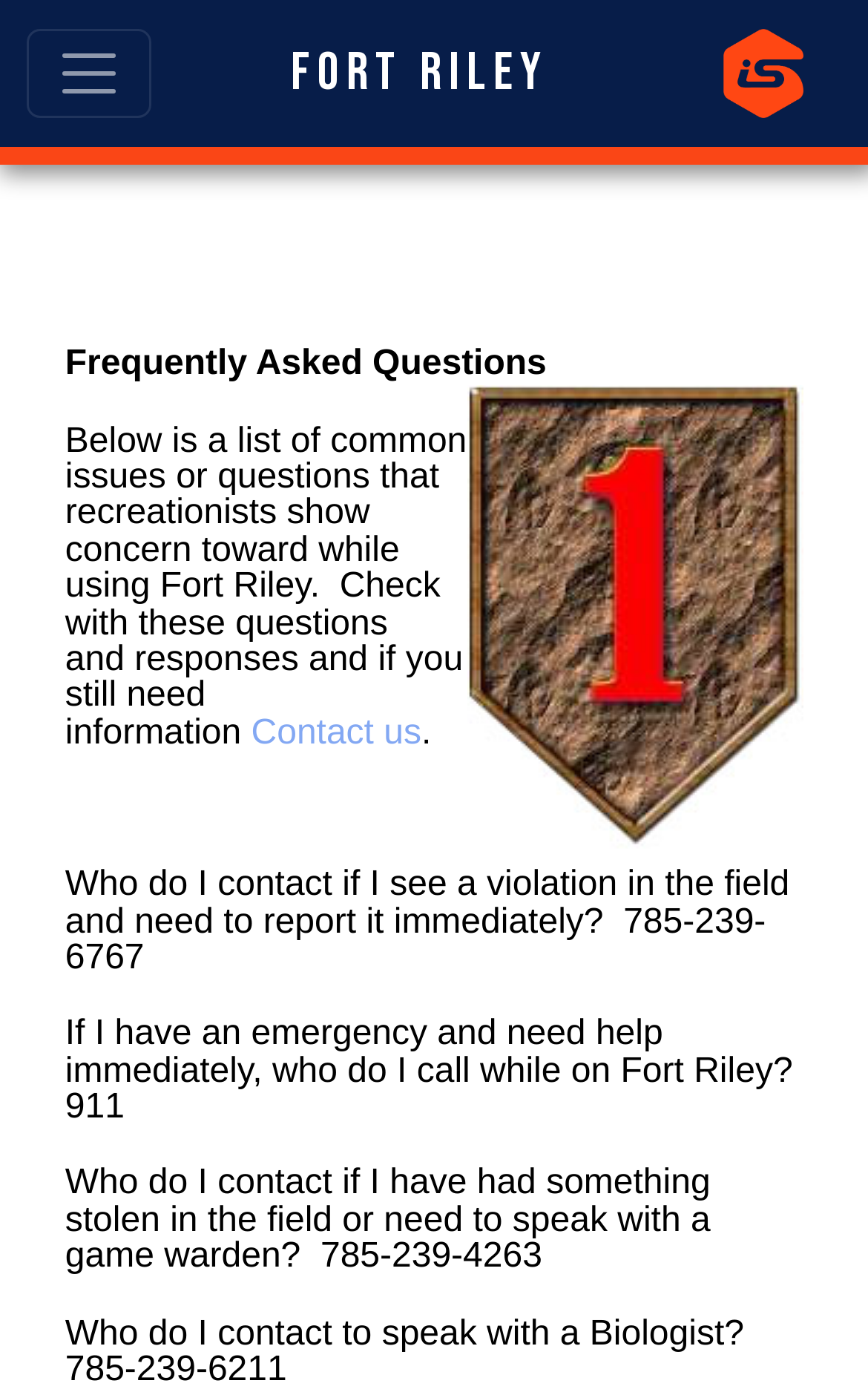What is the phone number to call in case of an emergency? Using the information from the screenshot, answer with a single word or phrase.

911